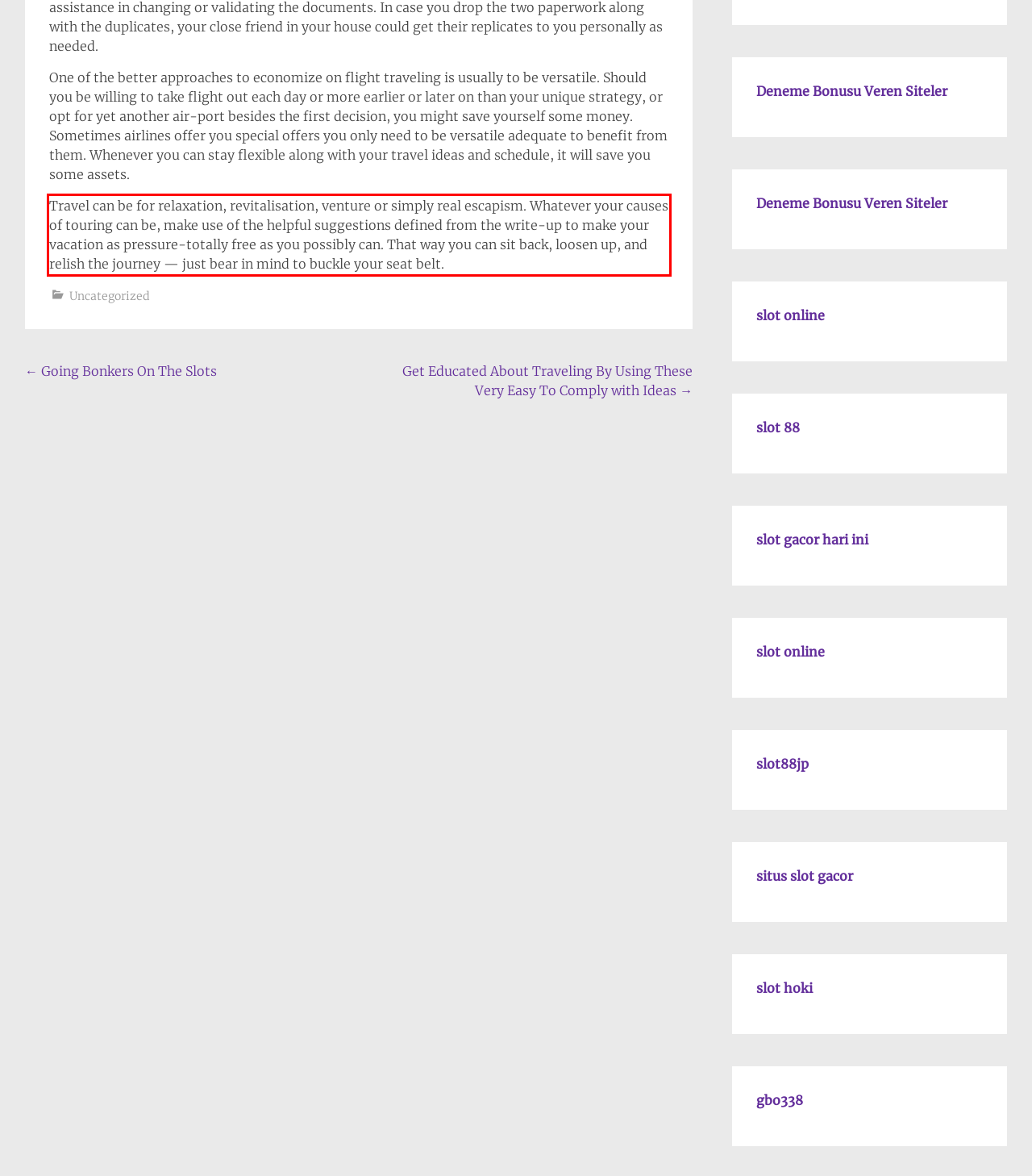Given a screenshot of a webpage containing a red rectangle bounding box, extract and provide the text content found within the red bounding box.

Travel can be for relaxation, revitalisation, venture or simply real escapism. Whatever your causes of touring can be, make use of the helpful suggestions defined from the write-up to make your vacation as pressure-totally free as you possibly can. That way you can sit back, loosen up, and relish the journey — just bear in mind to buckle your seat belt.